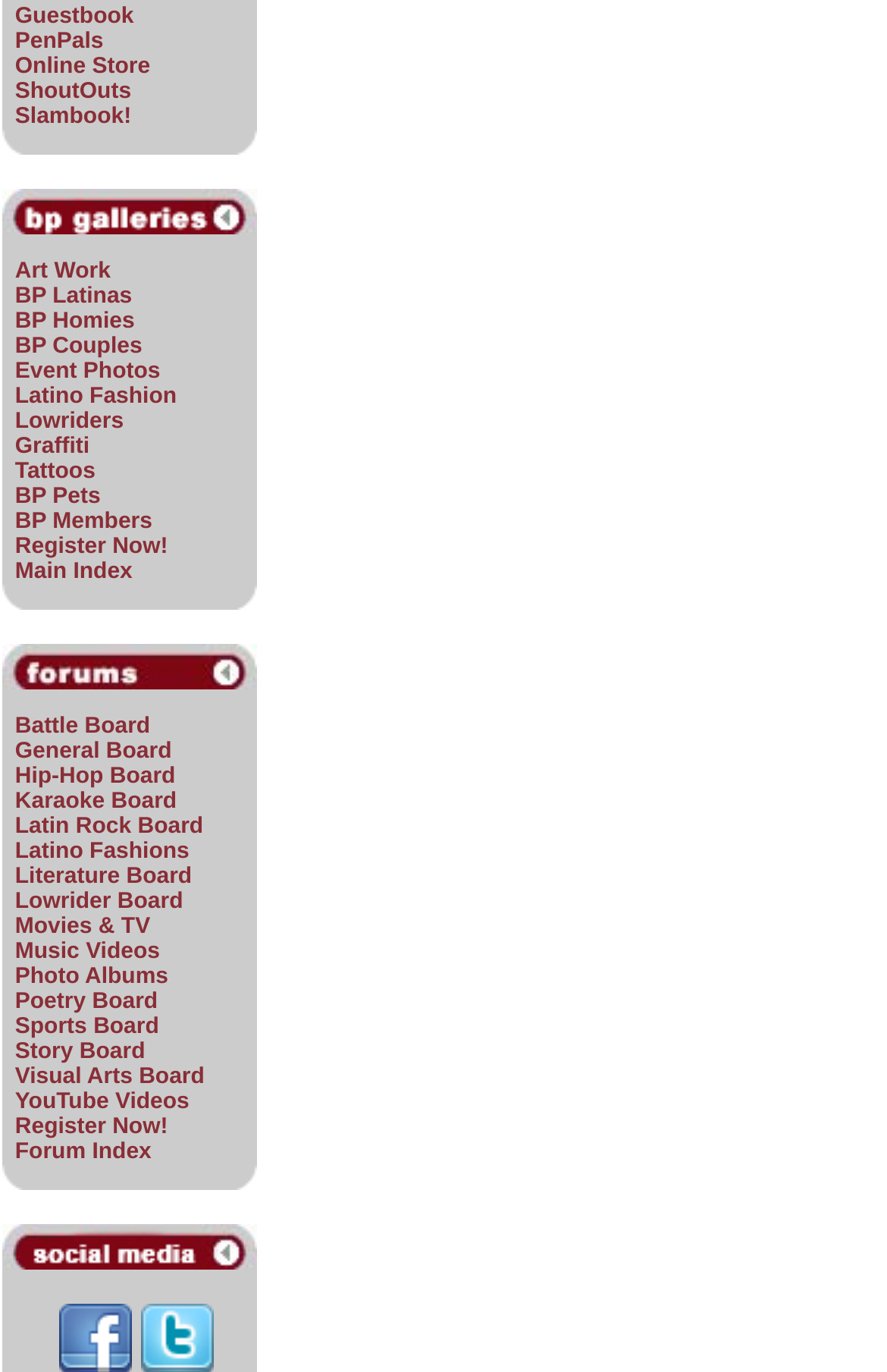Locate the bounding box coordinates of the UI element described by: "Latino Fashions". Provide the coordinates as four float numbers between 0 and 1, formatted as [left, top, right, bottom].

[0.017, 0.612, 0.214, 0.63]